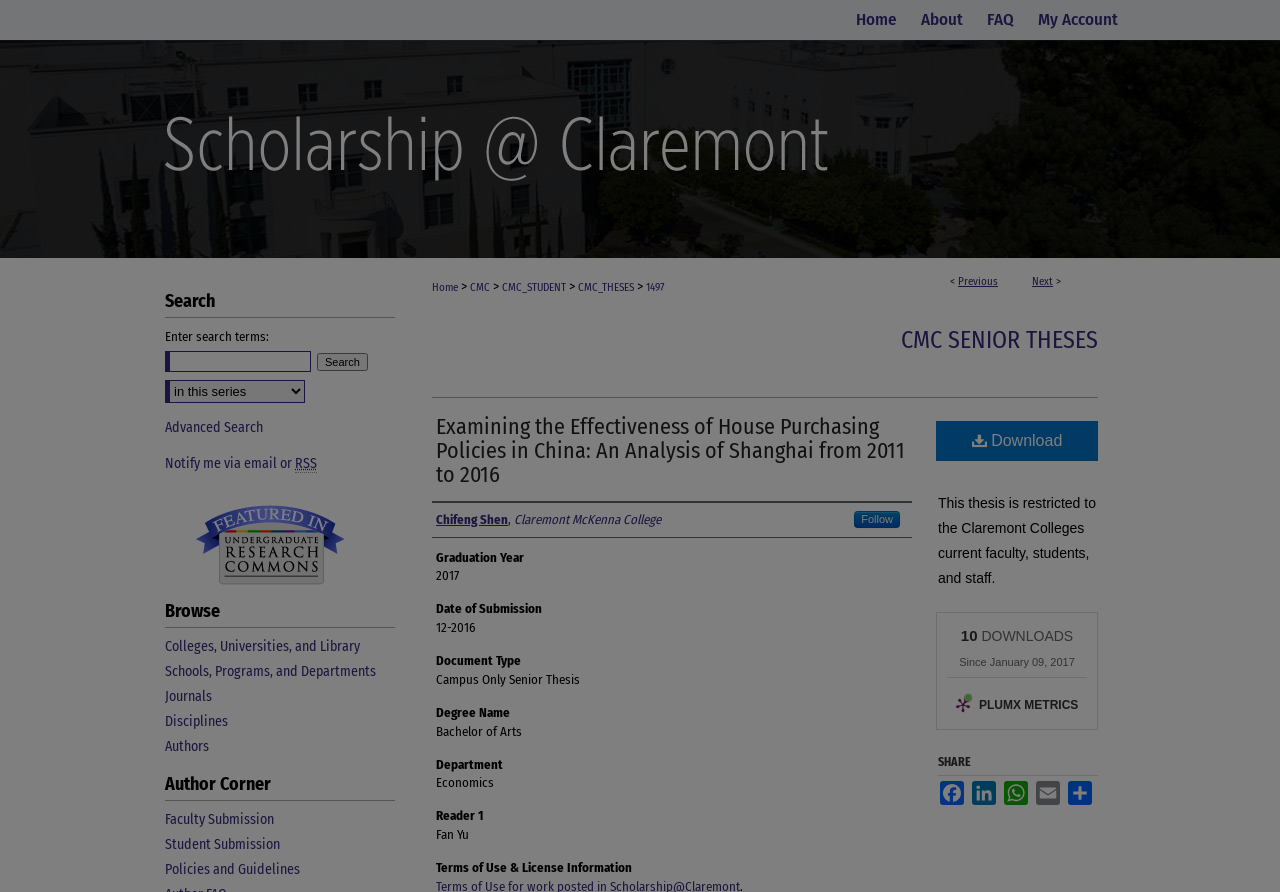Locate the bounding box coordinates of the clickable region necessary to complete the following instruction: "Search for something". Provide the coordinates in the format of four float numbers between 0 and 1, i.e., [left, top, right, bottom].

[0.248, 0.396, 0.287, 0.416]